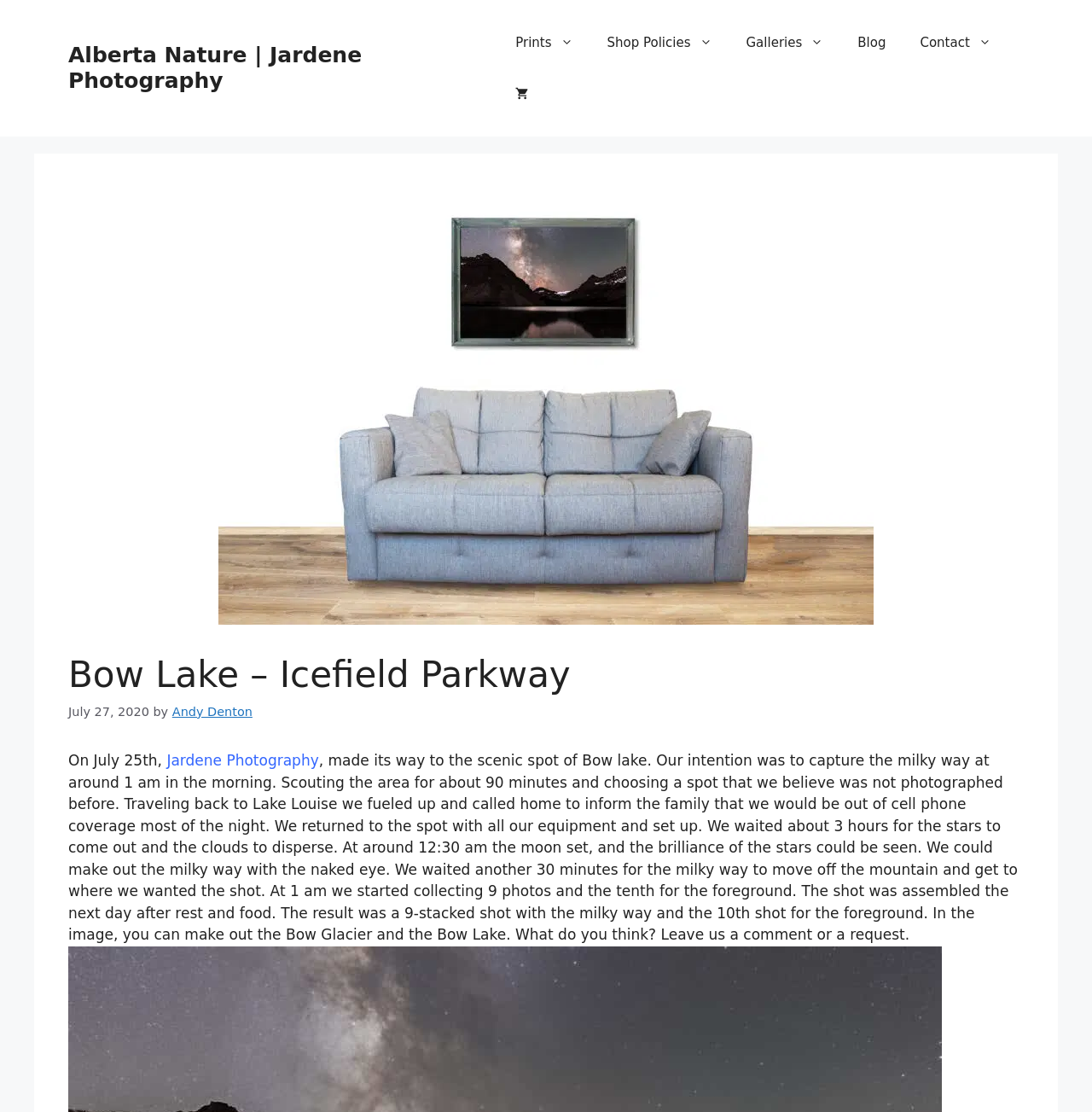Please pinpoint the bounding box coordinates for the region I should click to adhere to this instruction: "Read the blog post by Andy Denton".

[0.158, 0.634, 0.231, 0.646]